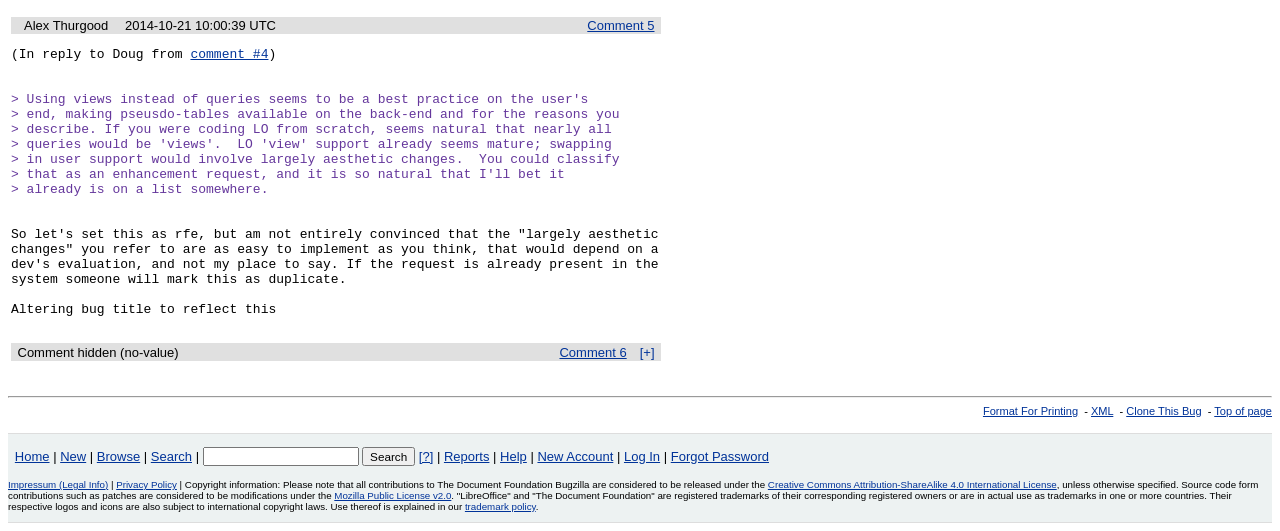Using the provided element description: "Mozilla Public License v2.0", identify the bounding box coordinates. The coordinates should be four floats between 0 and 1 in the order [left, top, right, bottom].

[0.261, 0.923, 0.353, 0.943]